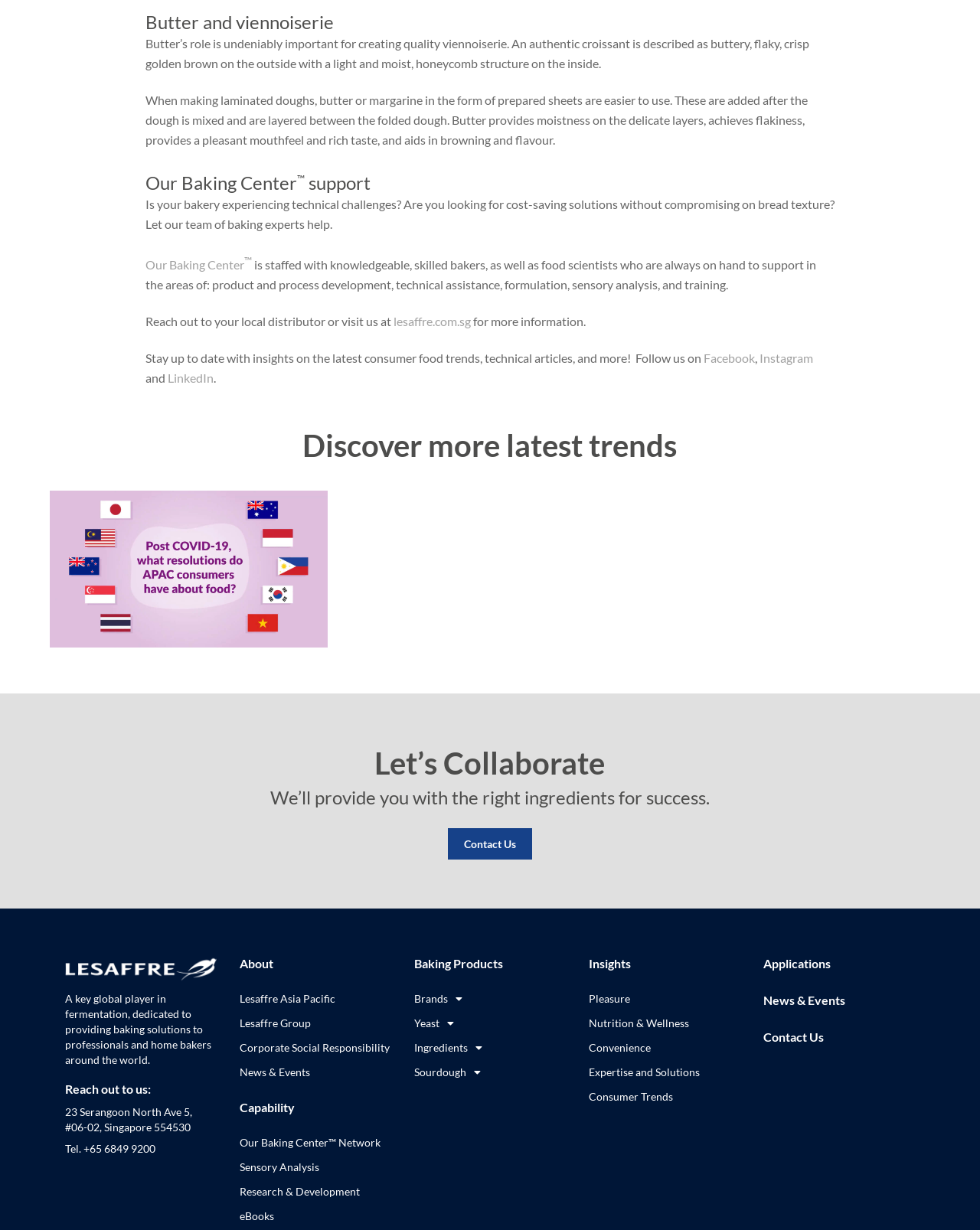Please identify the bounding box coordinates for the region that you need to click to follow this instruction: "Contact Us".

[0.457, 0.673, 0.543, 0.699]